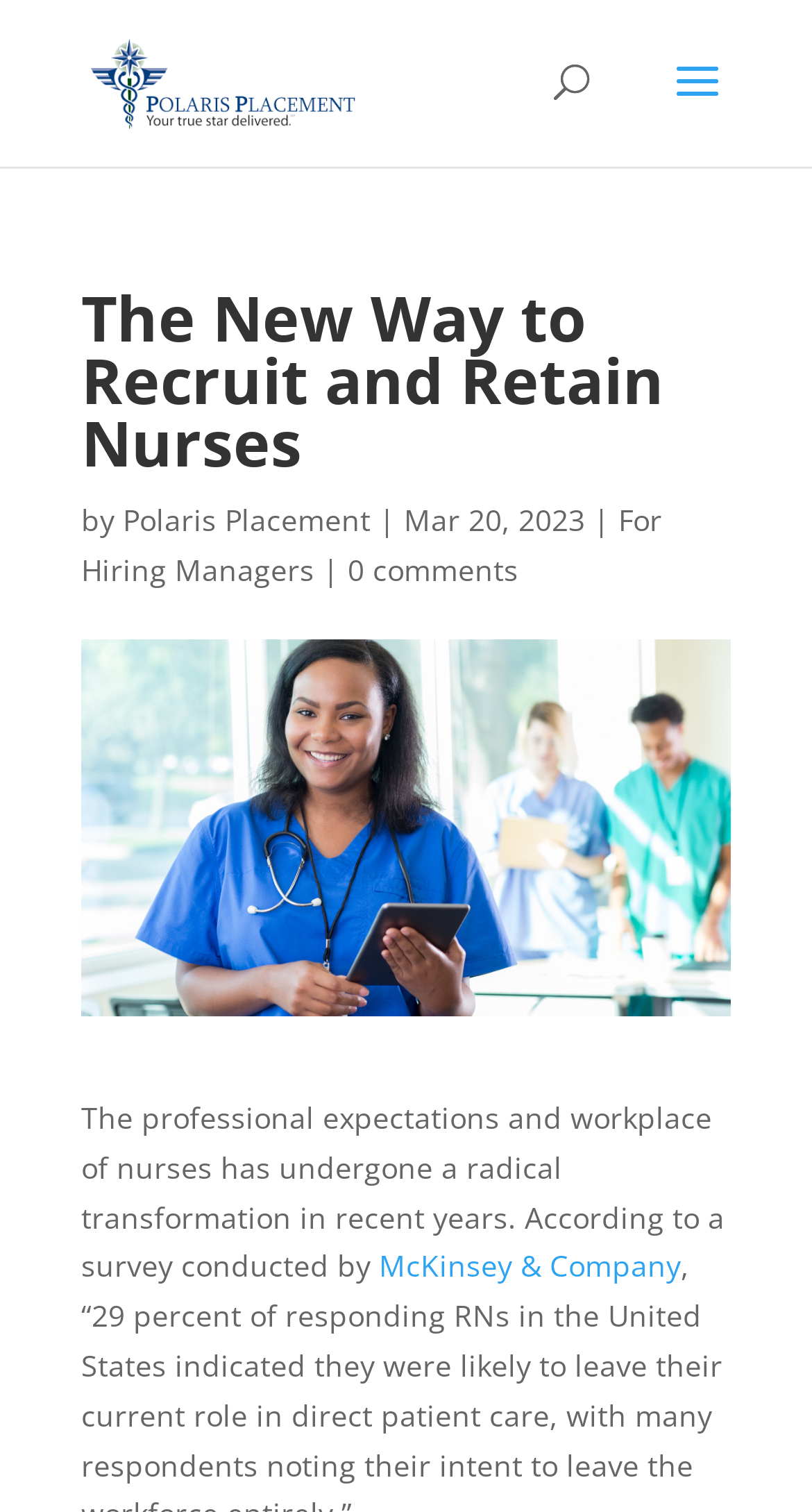What is the name of the company mentioned in the logo?
Please respond to the question with a detailed and well-explained answer.

By looking at the logo image with the text 'Polaris Placement' on top of it, I can infer that the company name is Polaris Placement.